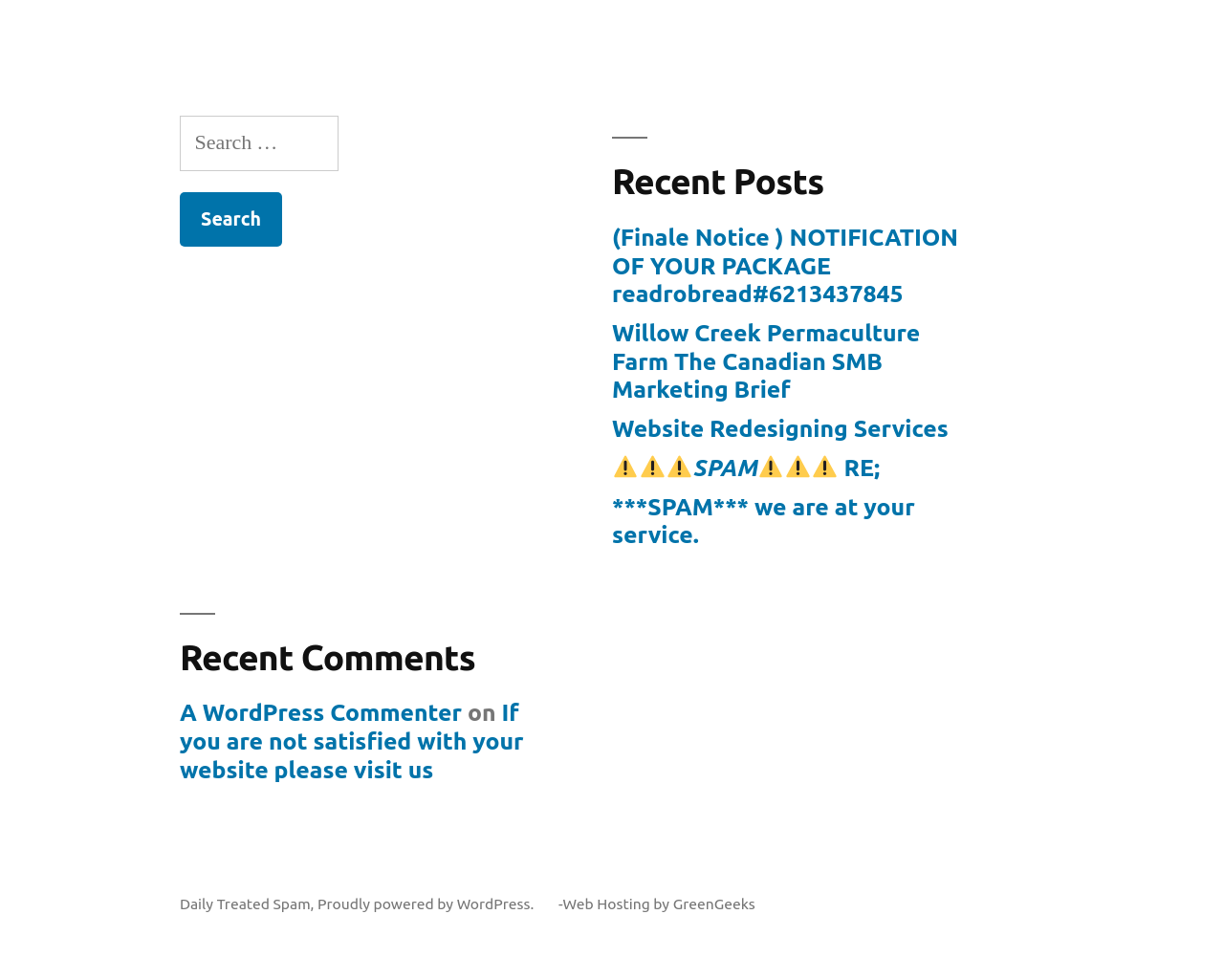Please indicate the bounding box coordinates for the clickable area to complete the following task: "Visit the Daily Treated Spam page". The coordinates should be specified as four float numbers between 0 and 1, i.e., [left, top, right, bottom].

[0.147, 0.913, 0.254, 0.93]